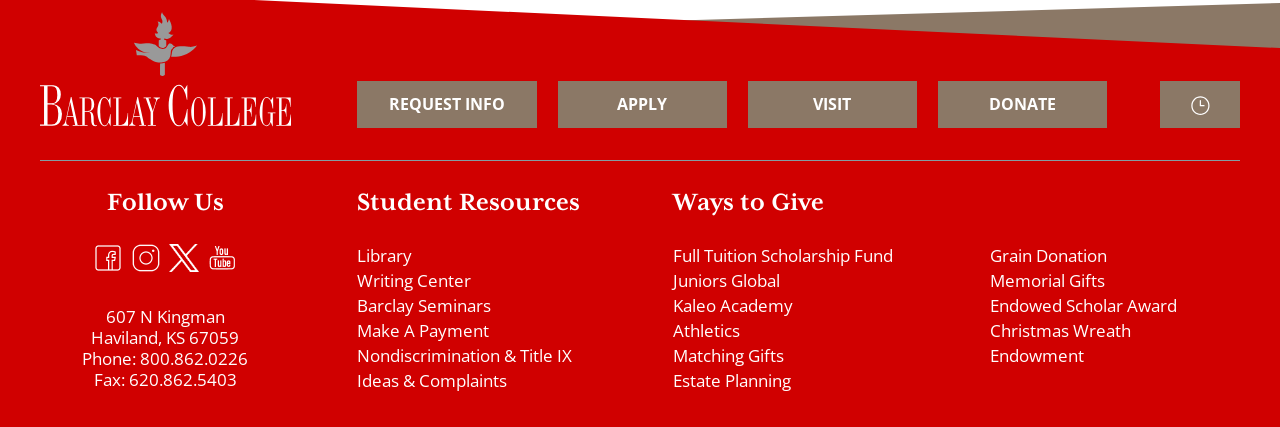What is the phone number of the institution?
Refer to the screenshot and respond with a concise word or phrase.

800.862.0226